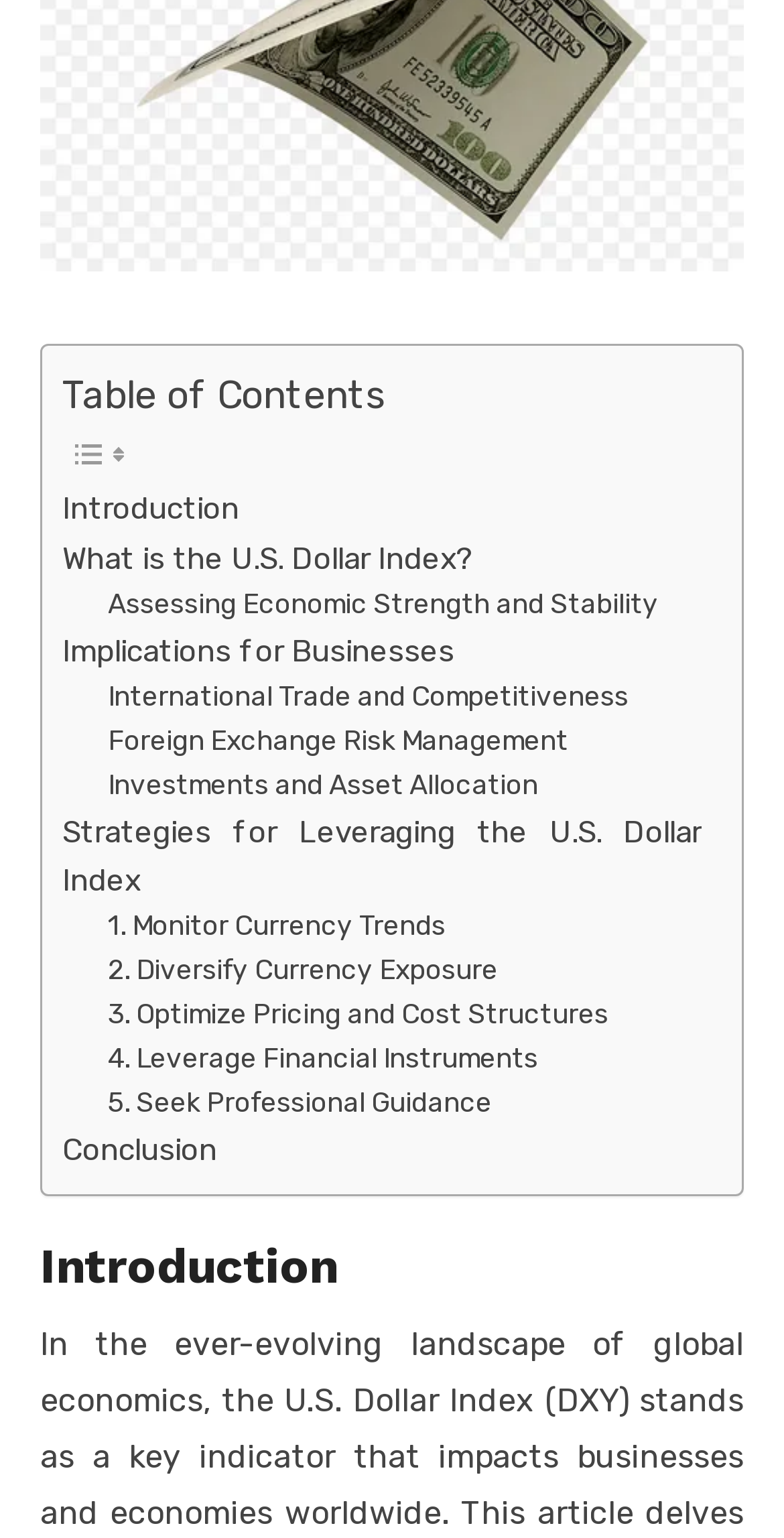Please identify the bounding box coordinates of the area that needs to be clicked to follow this instruction: "Read What is the U.S. Dollar Index?".

[0.079, 0.347, 0.605, 0.379]